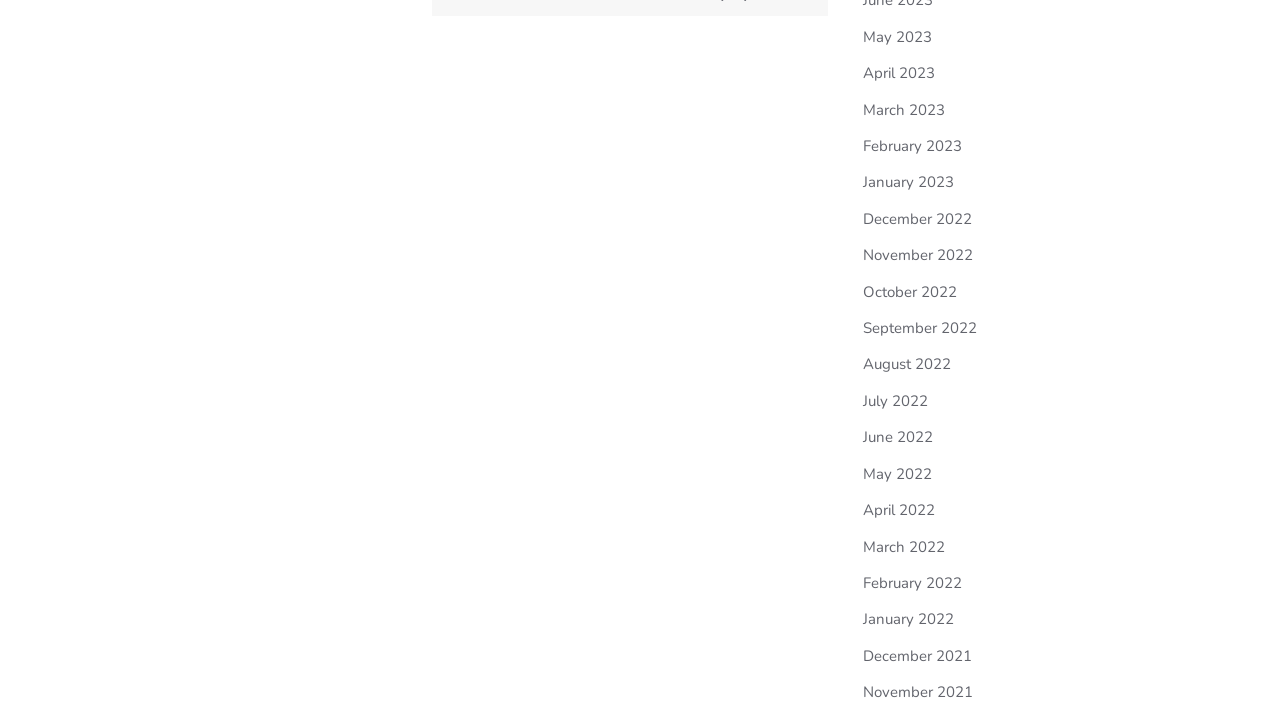How many months are listed on the webpage?
Use the information from the screenshot to give a comprehensive response to the question.

I counted the number of links with OCR text indicating months, and there are 16 links in total, each representing a month from 2021 to 2023.